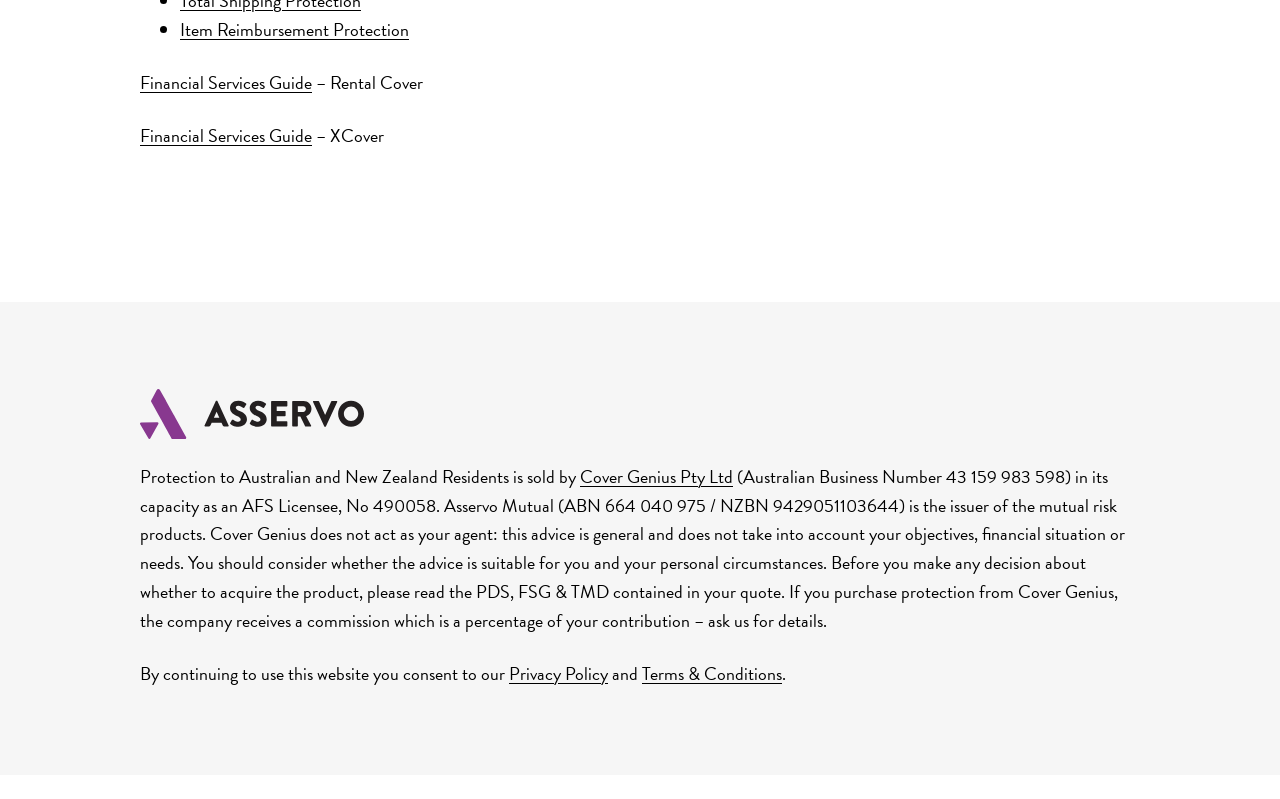Given the description Financial Services Guide, predict the bounding box coordinates of the UI element. Ensure the coordinates are in the format (top-left x, top-left y, bottom-right x, bottom-right y) and all values are between 0 and 1.

[0.109, 0.152, 0.244, 0.186]